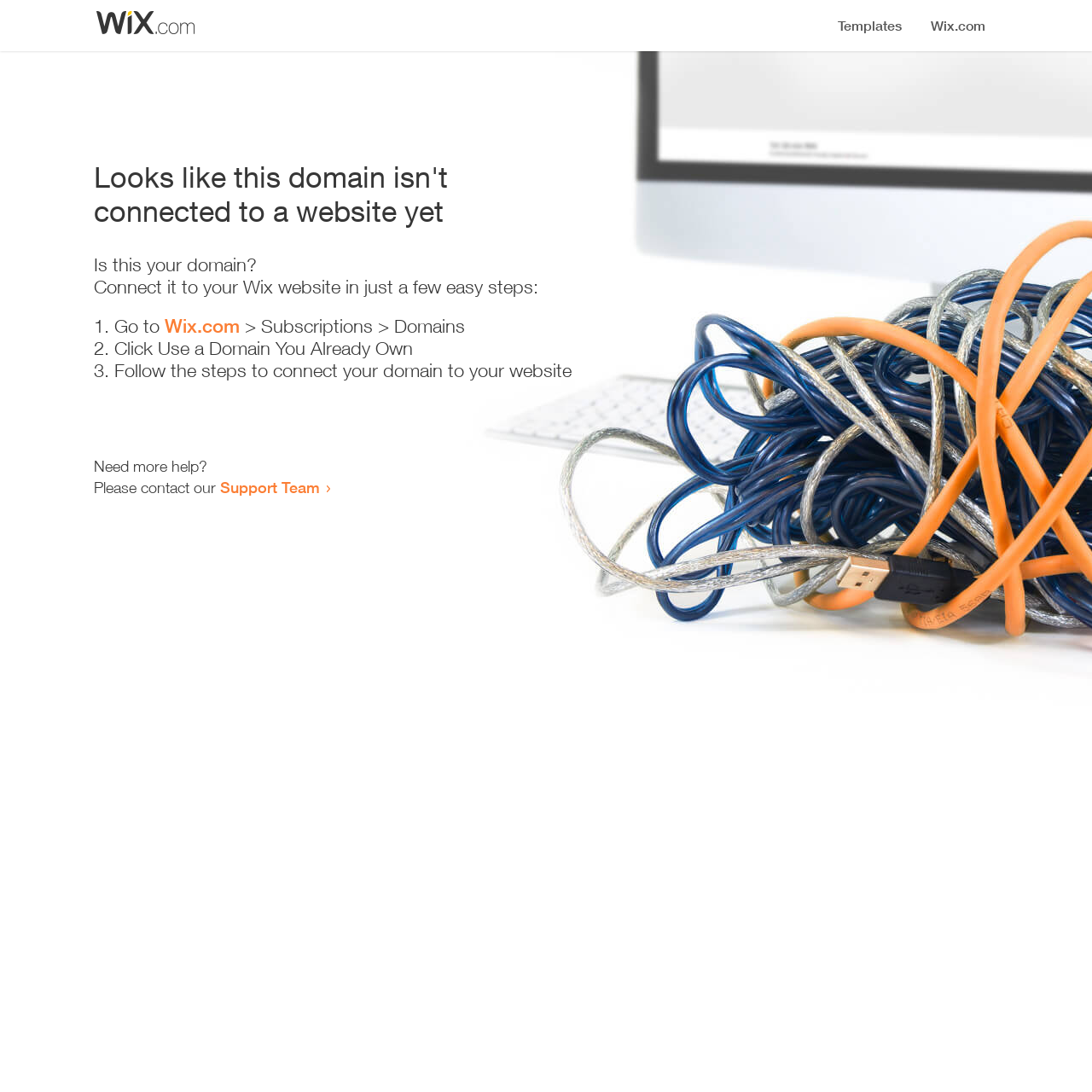Find the bounding box coordinates for the UI element that matches this description: "Wix.com".

[0.151, 0.288, 0.22, 0.309]